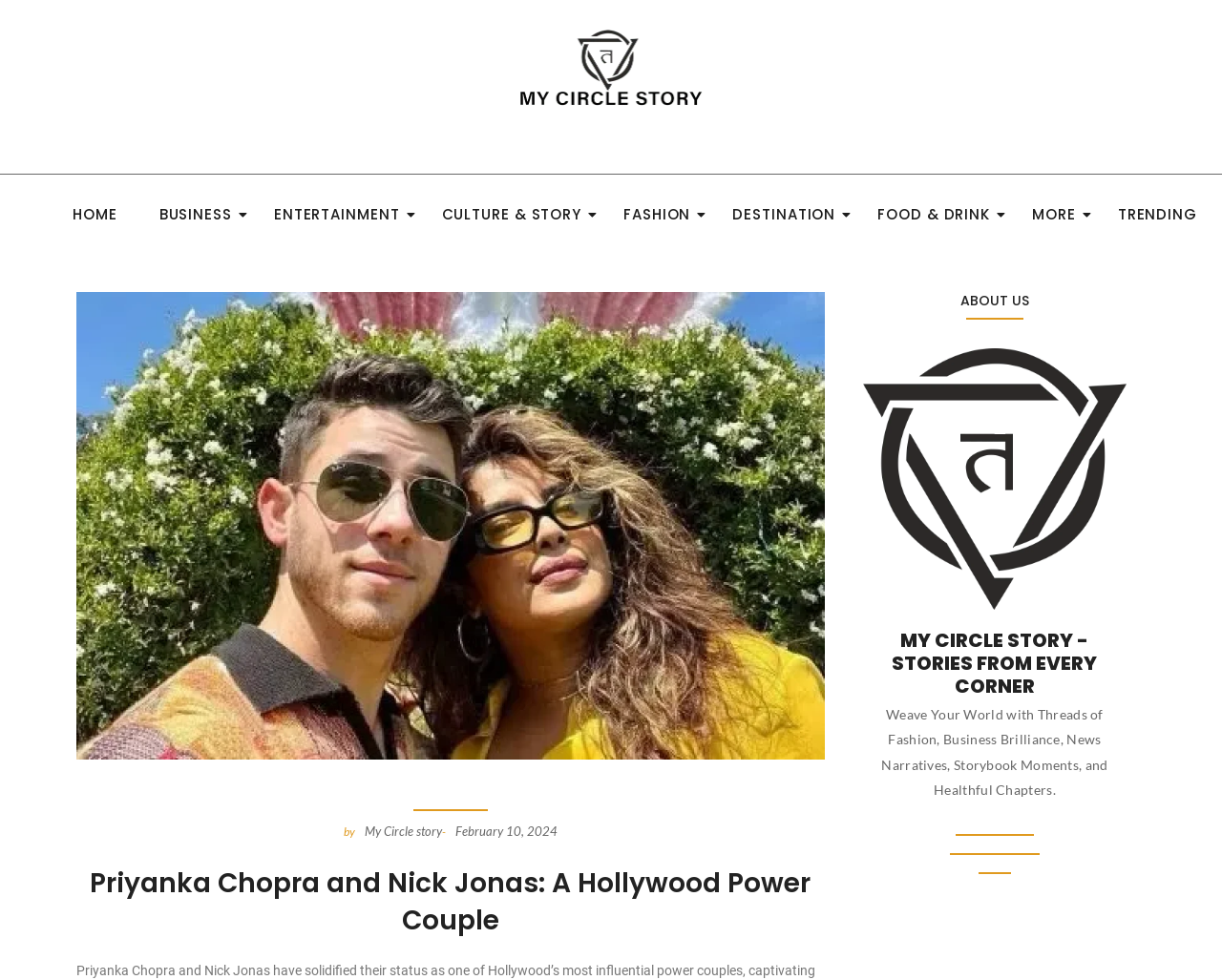Determine the bounding box for the UI element as described: "ENTERTAINMENT". The coordinates should be represented as four float numbers between 0 and 1, formatted as [left, top, right, bottom].

[0.215, 0.2, 0.336, 0.24]